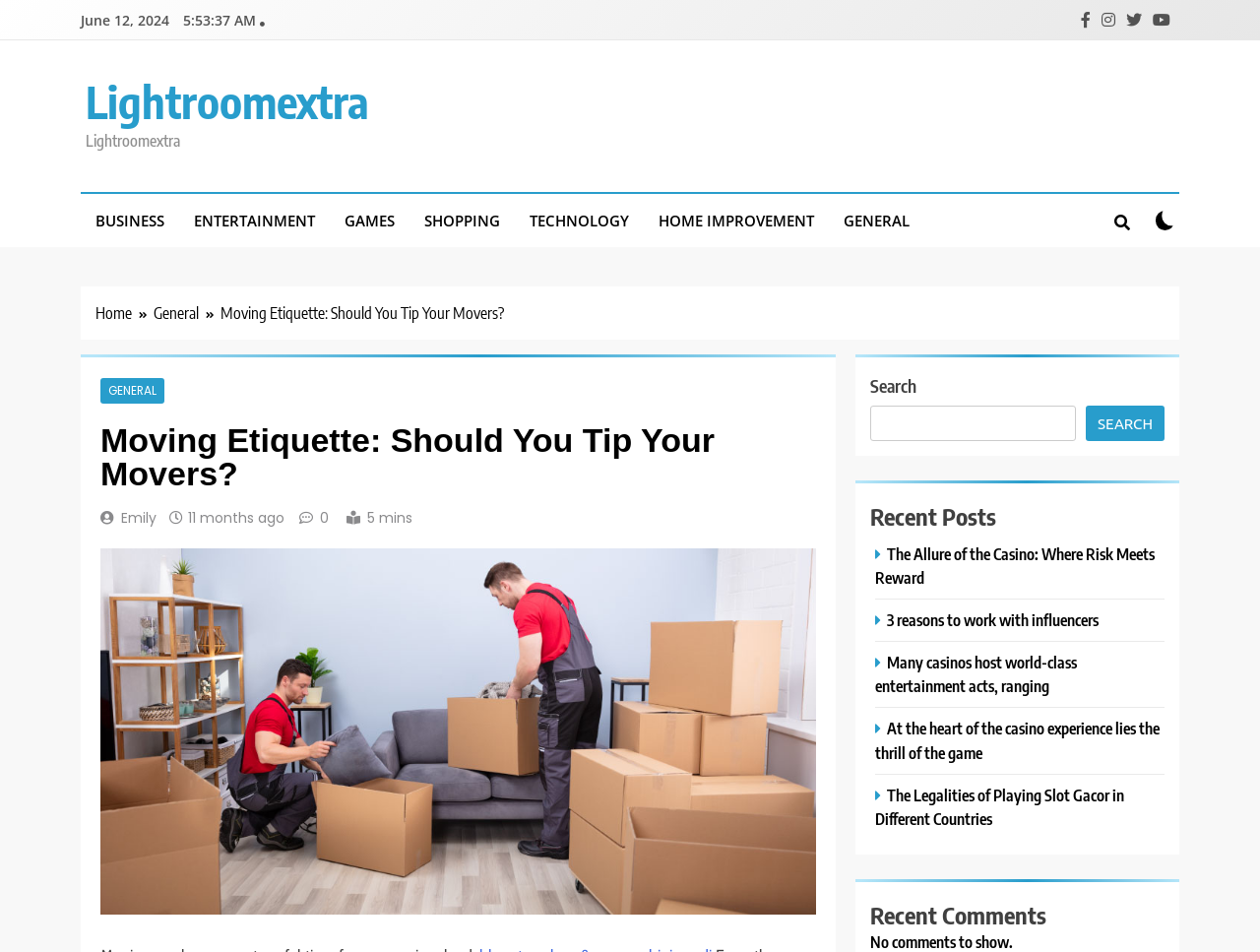Respond with a single word or short phrase to the following question: 
Who is the author of the article?

Emily